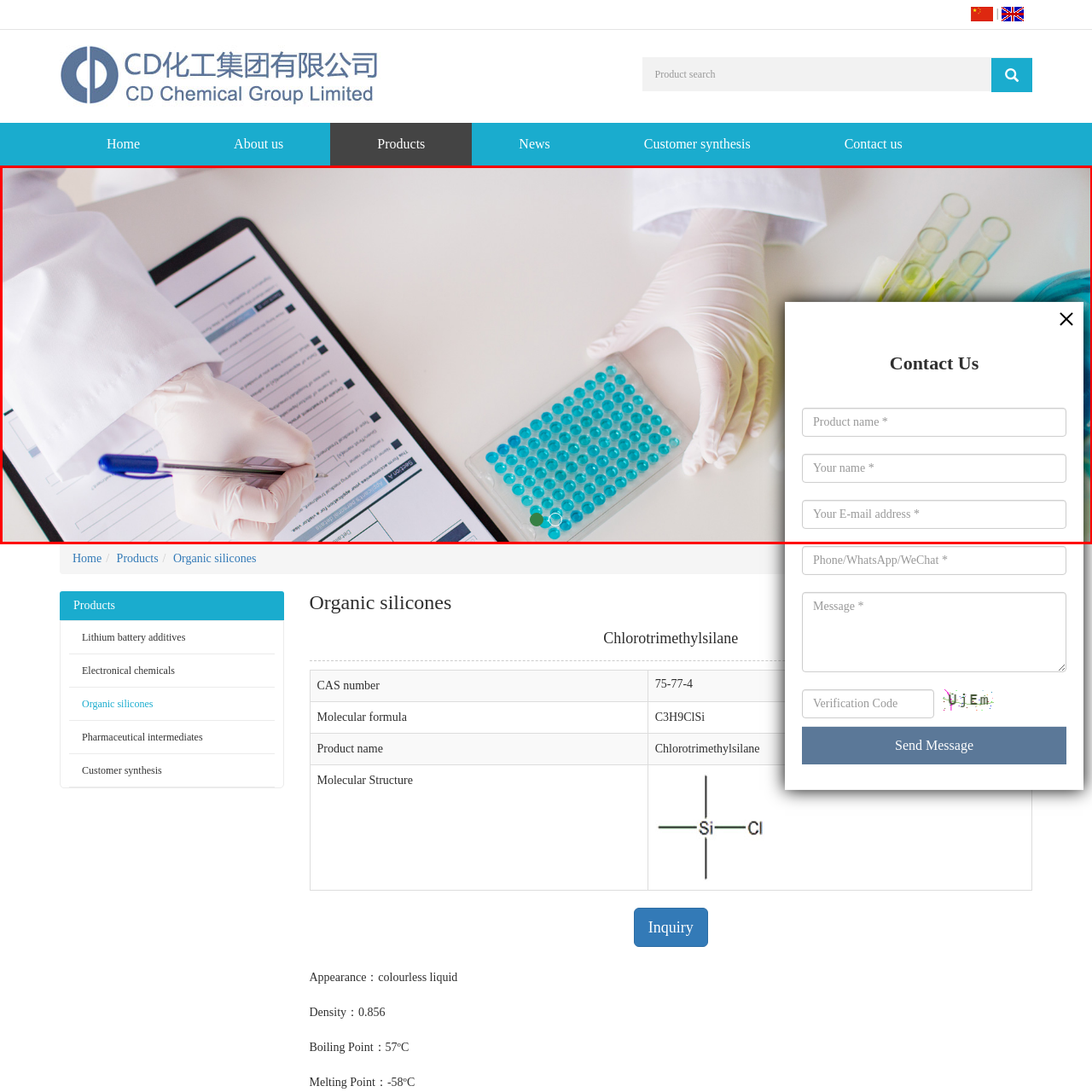Observe the image enclosed by the red rectangle, then respond to the question in one word or phrase:
What is the color of the liquid samples in the Petri dish?

Vibrant blue